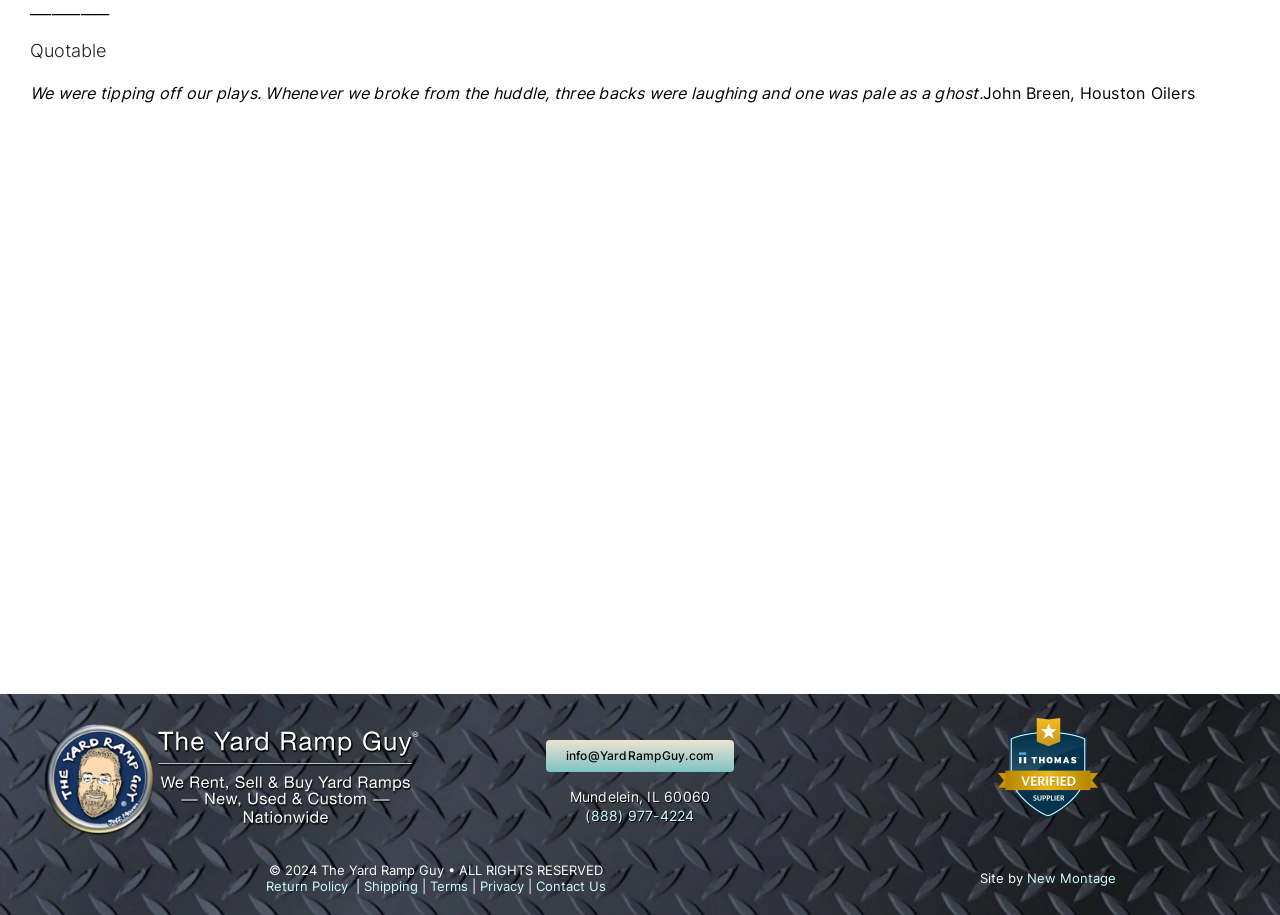Find the bounding box coordinates for the area that must be clicked to perform this action: "Check the Shipping information".

[0.284, 0.96, 0.326, 0.978]